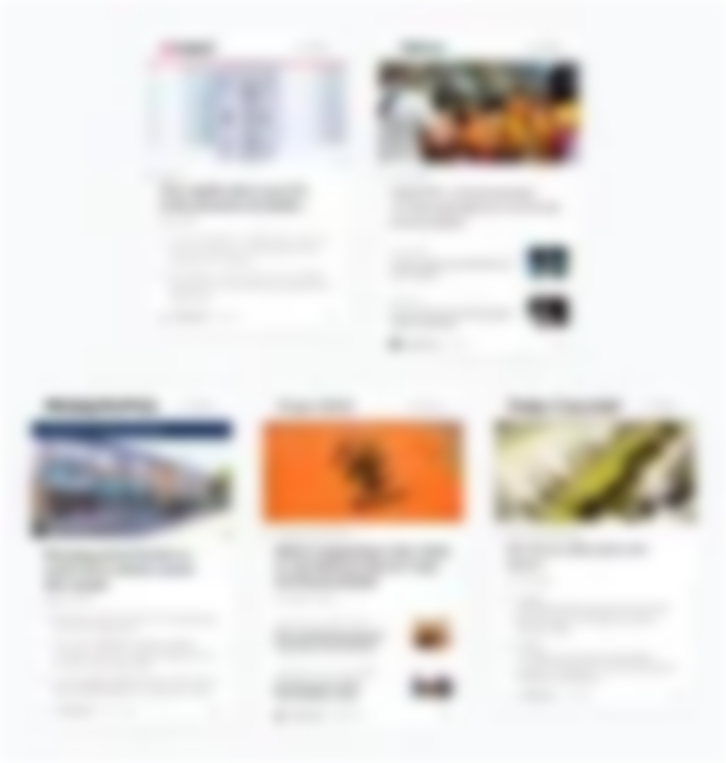What is the focus of the News Showcase panels?
Please look at the screenshot and answer in one word or a short phrase.

Support for Canadian journalism